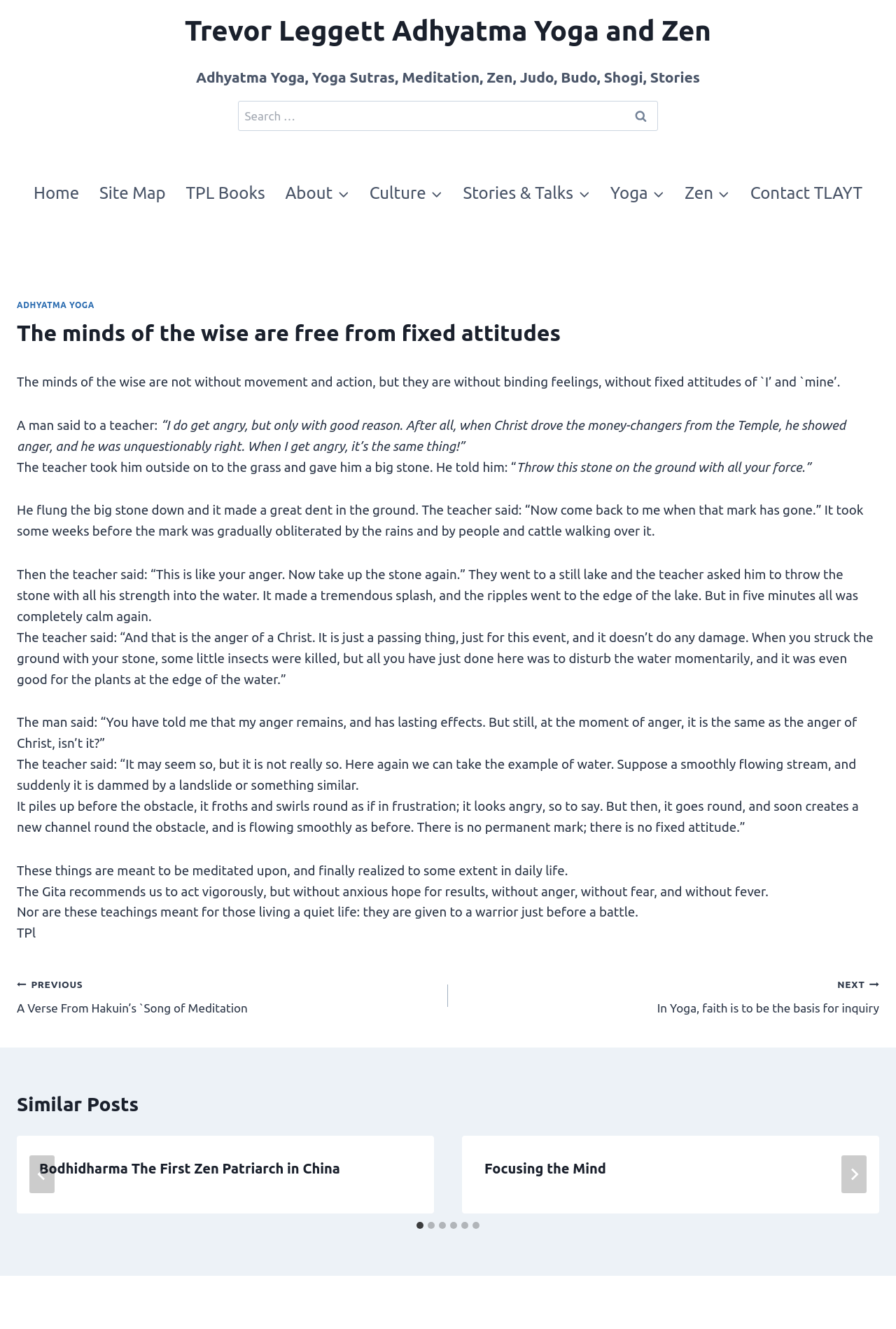Give the bounding box coordinates for the element described by: "aria-label="Go to last slide"".

[0.033, 0.869, 0.061, 0.898]